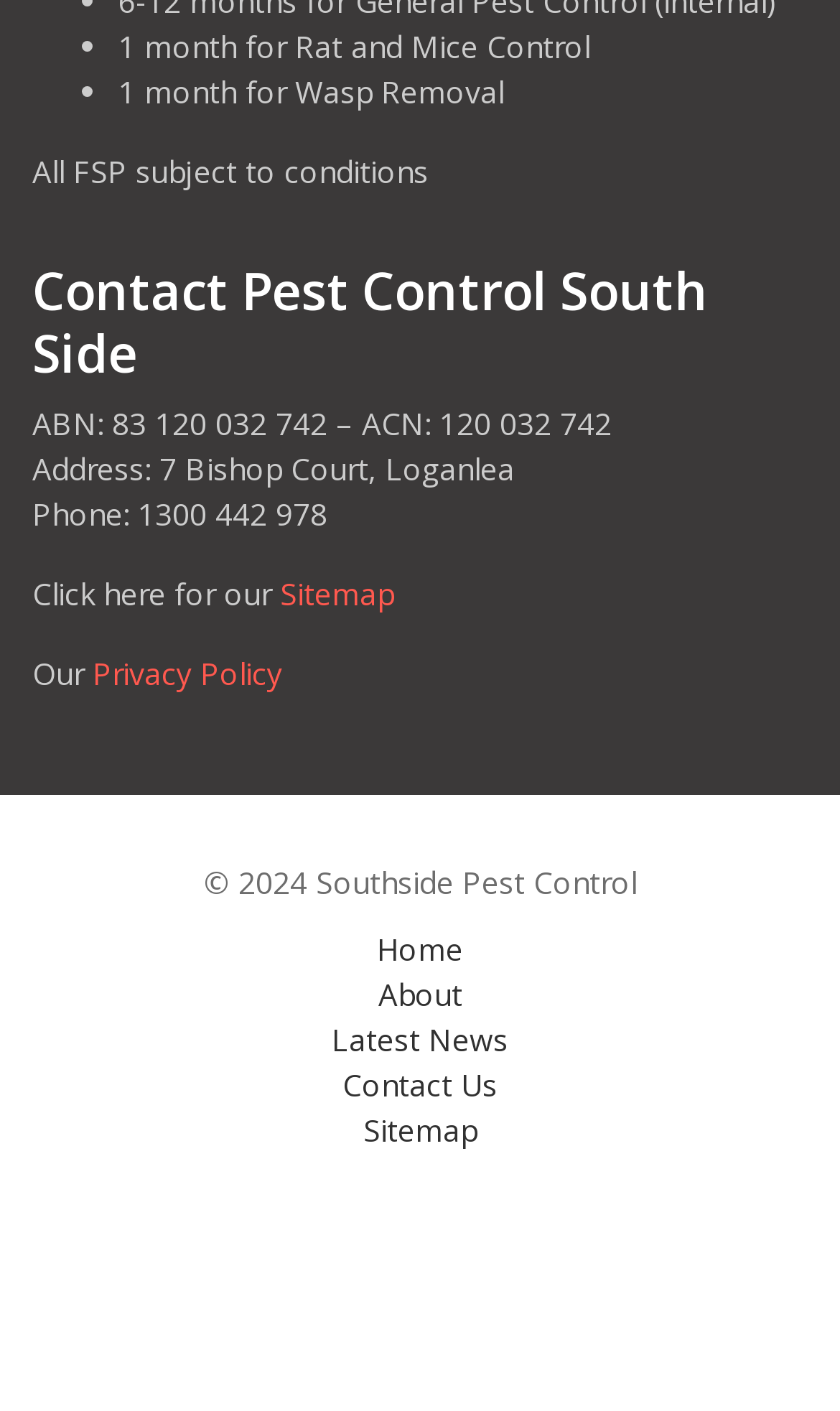Give a short answer to this question using one word or a phrase:
What is the service provided for Rat and Mice Control?

1 month